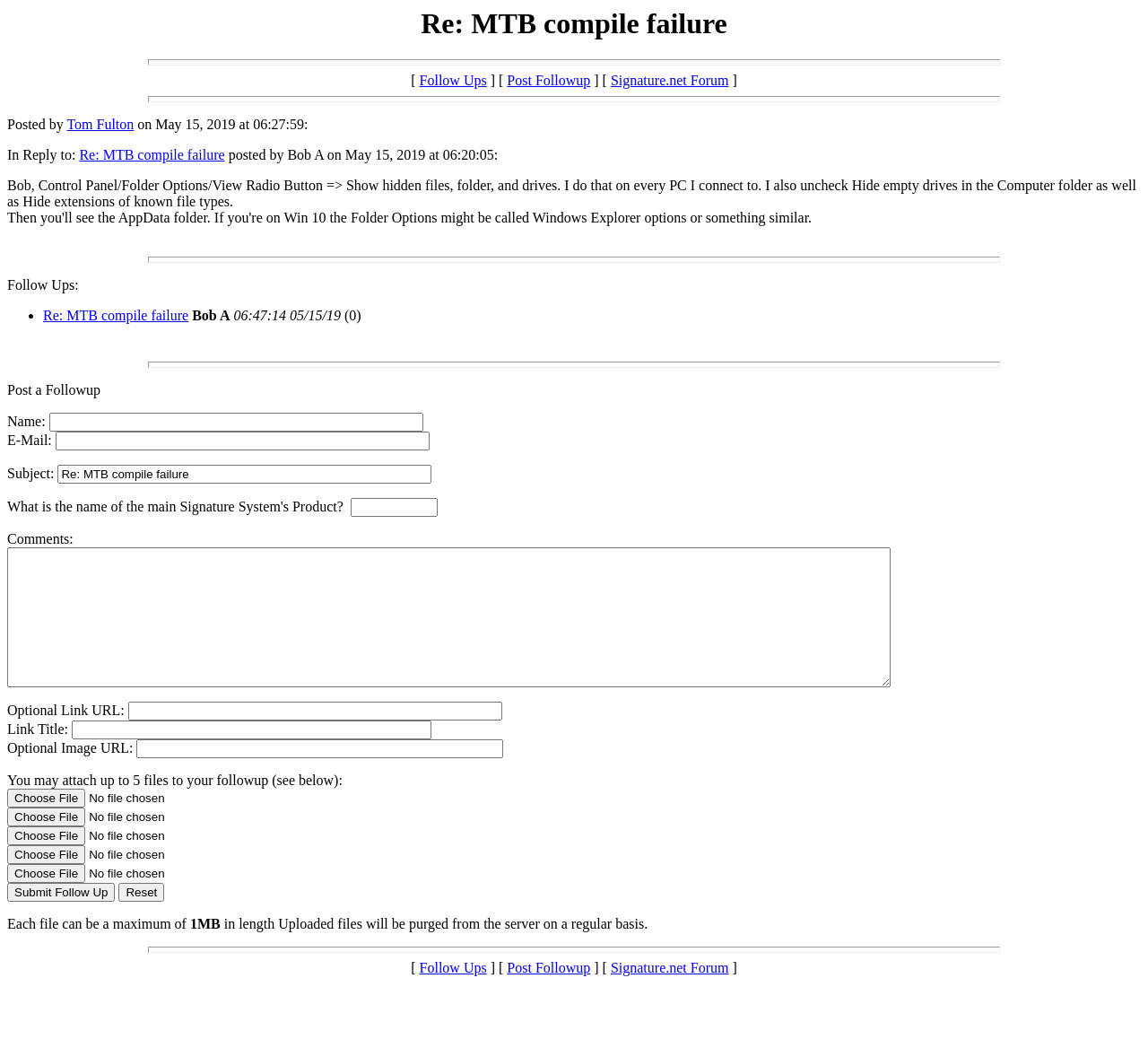How many files can be attached to a follow-up?
Please give a detailed and elaborate explanation in response to the question.

I found the answer by looking at the text 'You may attach up to 5 files to your followup (see below):' which indicates that a maximum of 5 files can be attached.